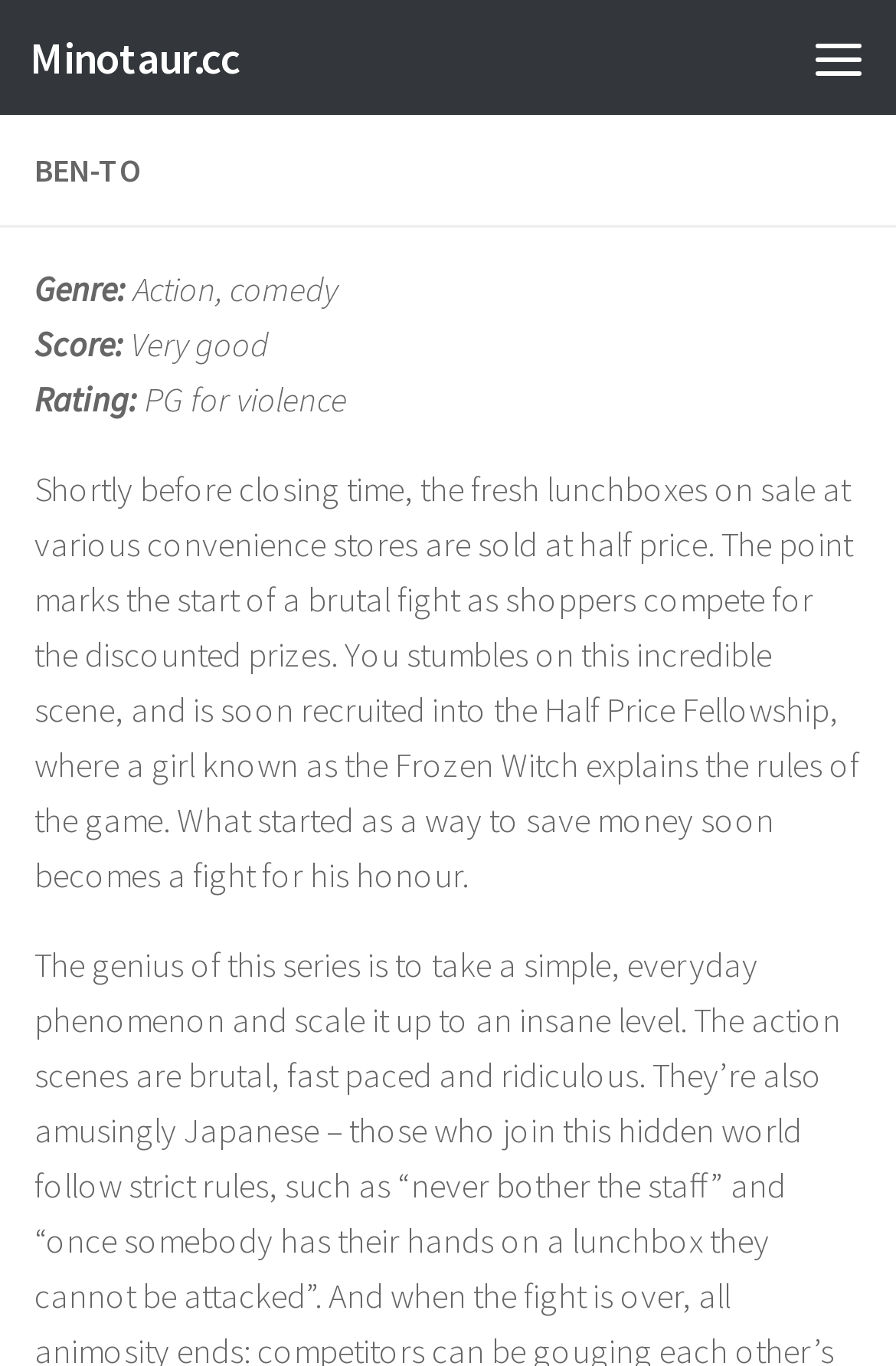Identify the bounding box coordinates for the UI element that matches this description: "Minotaur.cc".

[0.033, 0.0, 0.268, 0.084]